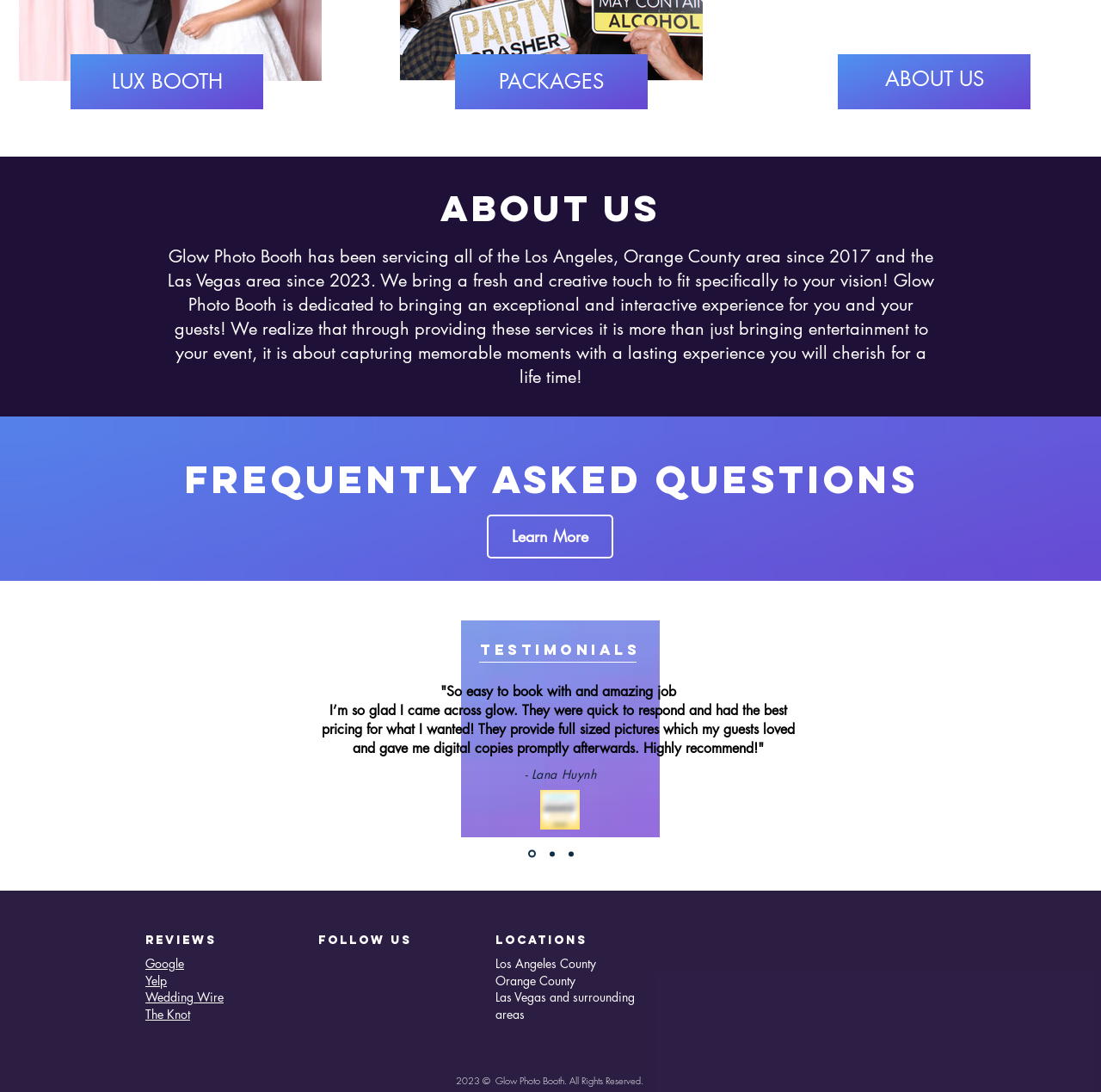Show the bounding box coordinates of the region that should be clicked to follow the instruction: "Check the 'TESTIMONIALS'."

[0.436, 0.586, 0.581, 0.604]